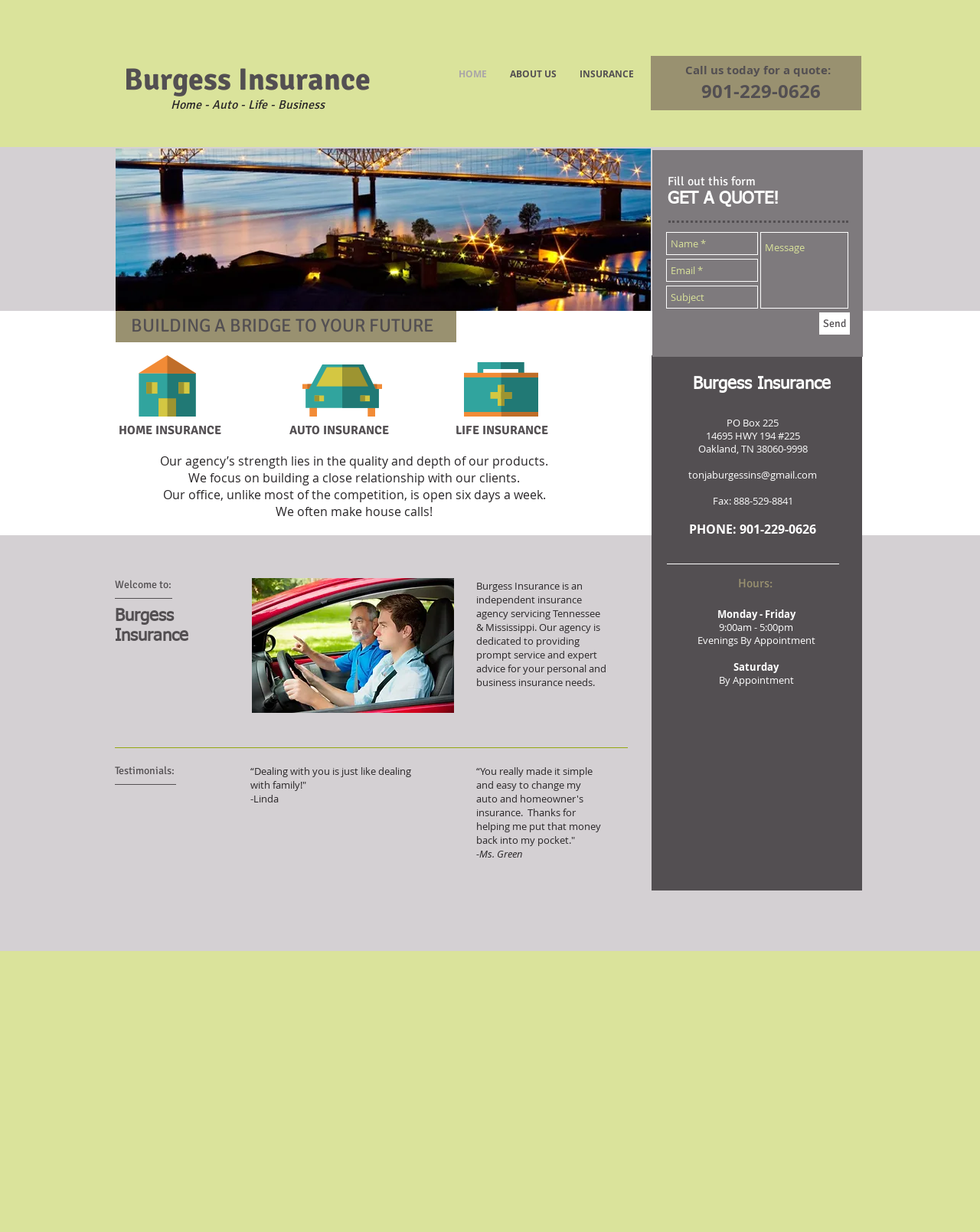Please identify the bounding box coordinates of the element that needs to be clicked to execute the following command: "Click the HOME link". Provide the bounding box using four float numbers between 0 and 1, formatted as [left, top, right, bottom].

[0.456, 0.049, 0.509, 0.071]